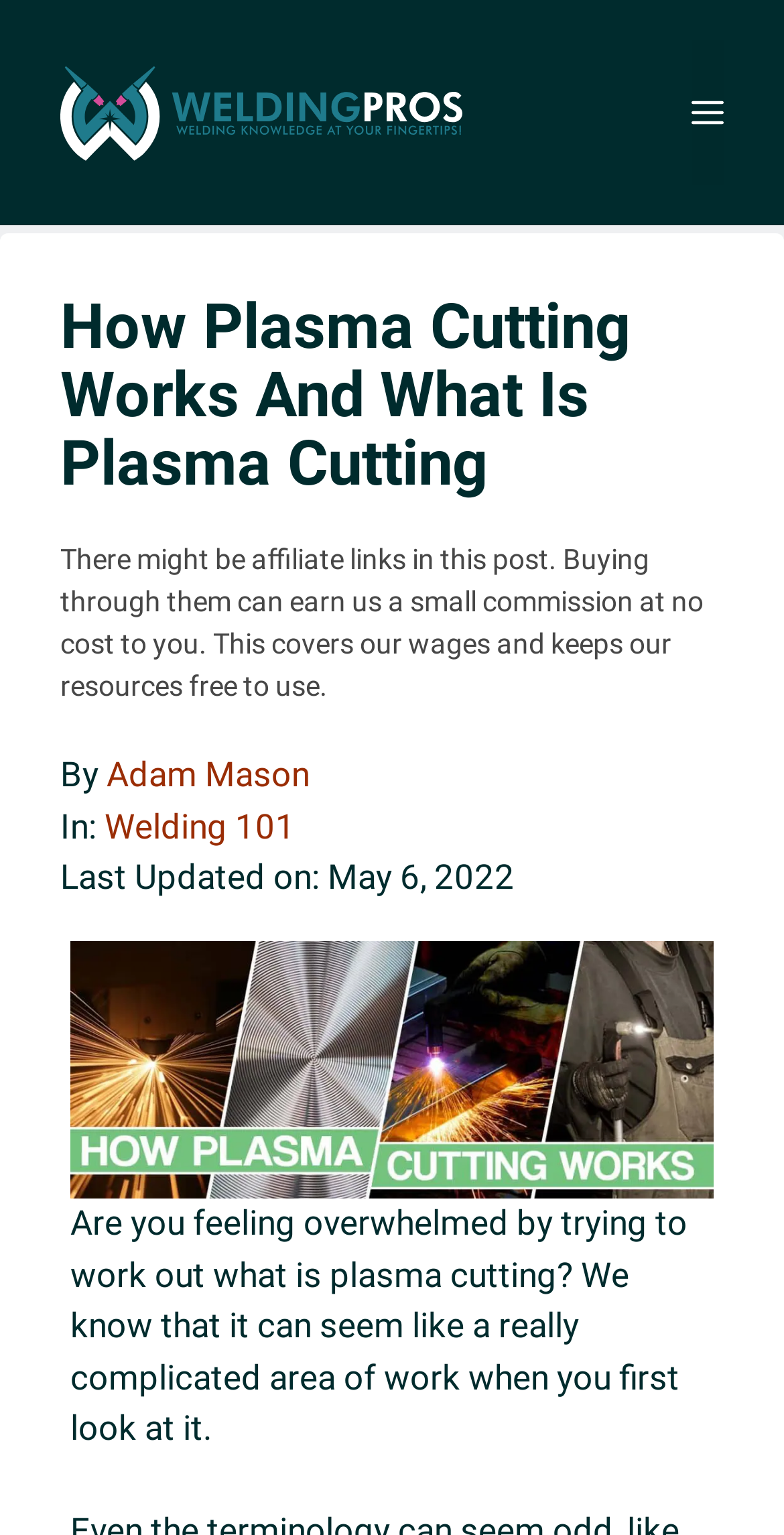What is the name of the website?
Answer with a single word or short phrase according to what you see in the image.

WeldingPros